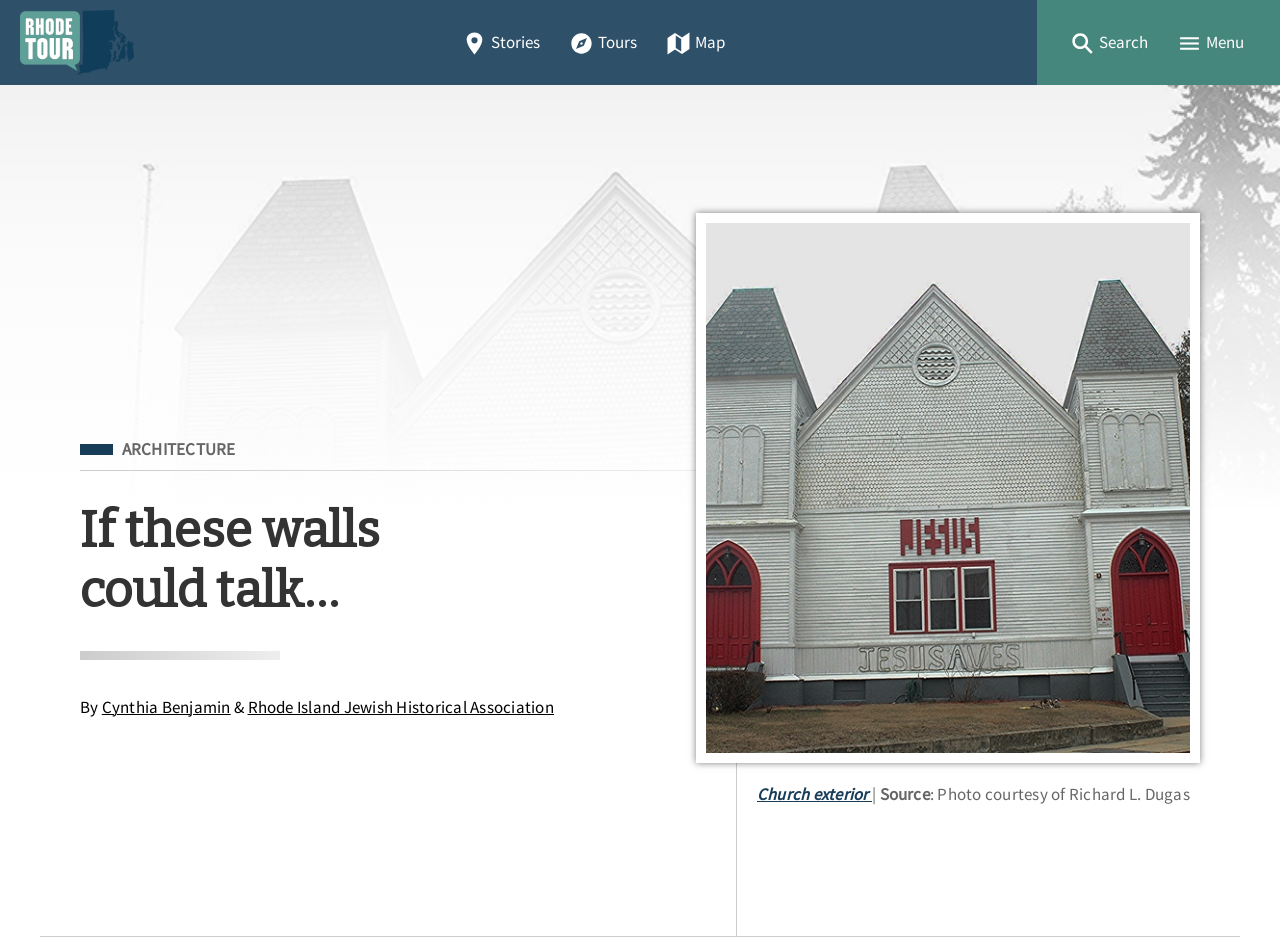Locate and generate the text content of the webpage's heading.

If these walls could talk…